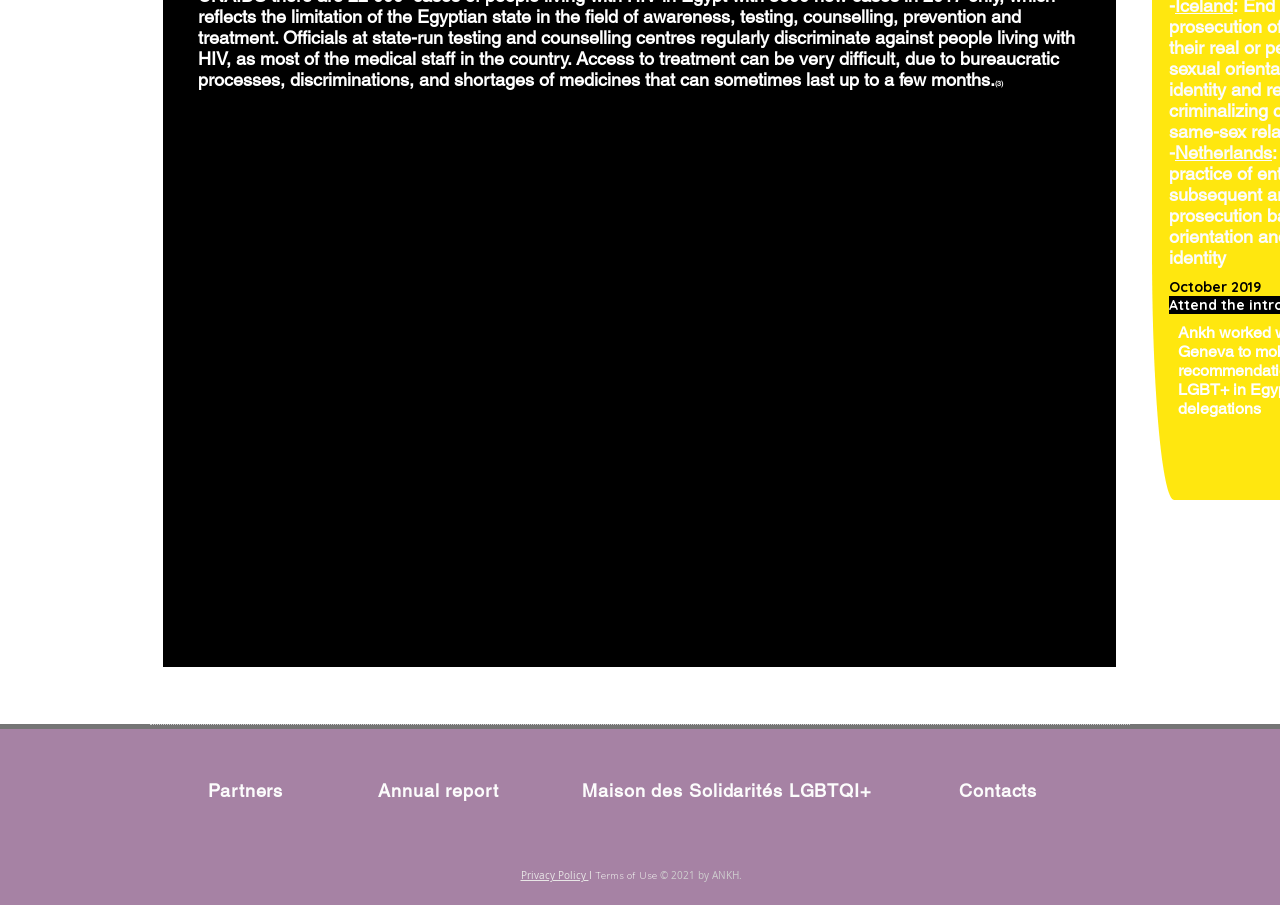Please answer the following question using a single word or phrase: 
What is the purpose of the recommendations listed?

To protect LGBTQI+ individuals